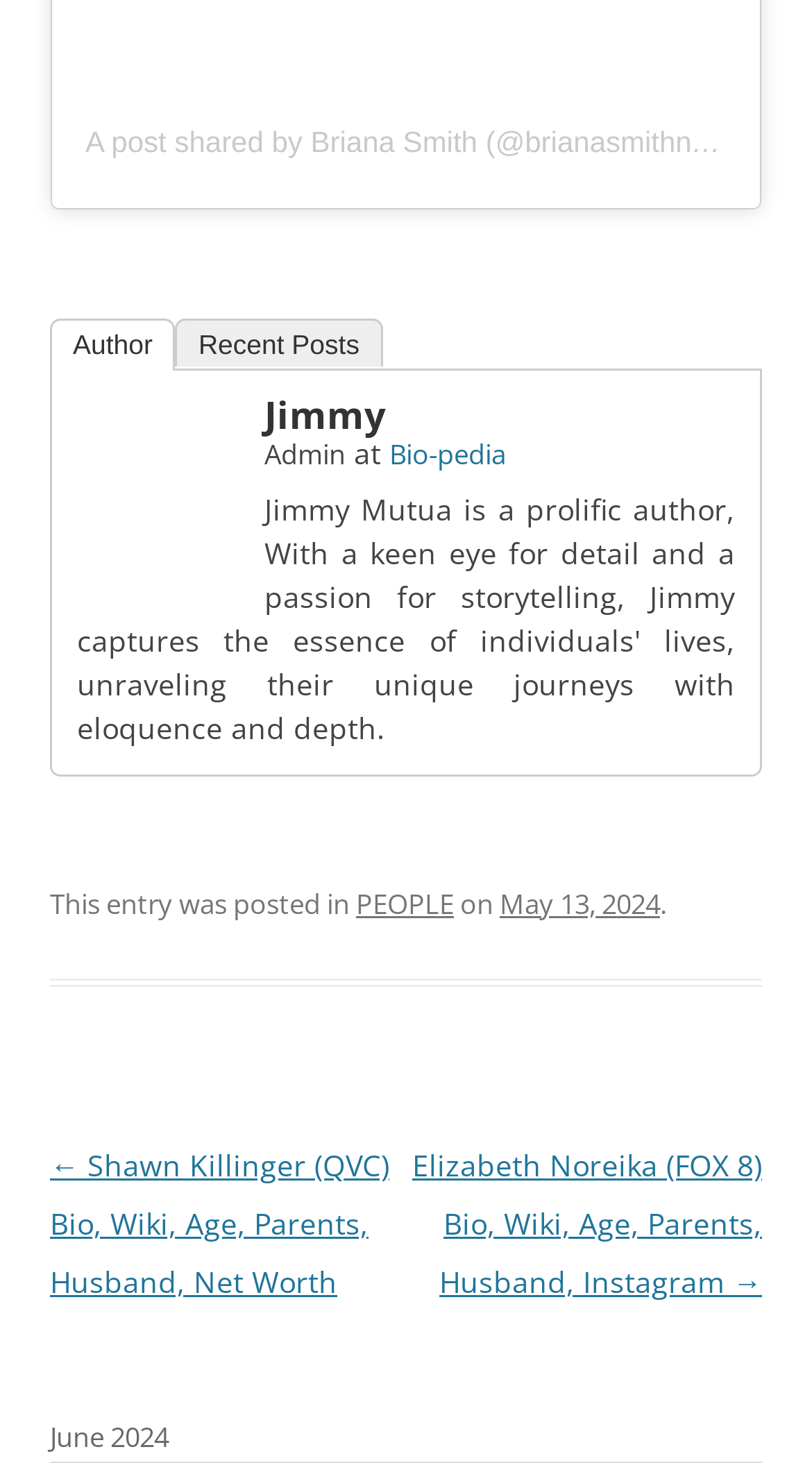Locate the bounding box coordinates of the clickable area to execute the instruction: "View recent posts". Provide the coordinates as four float numbers between 0 and 1, represented as [left, top, right, bottom].

[0.216, 0.217, 0.471, 0.25]